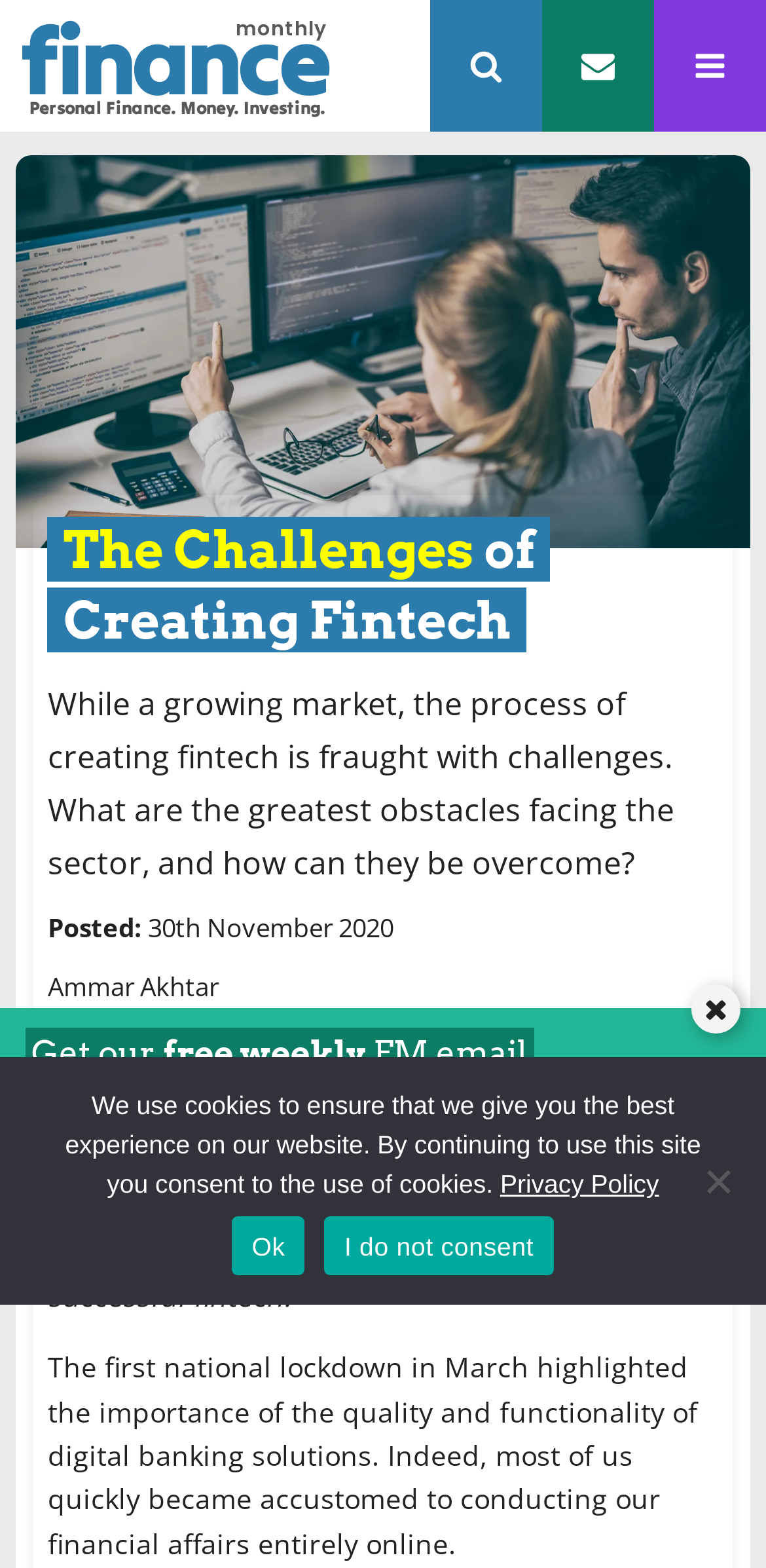Can you show the bounding box coordinates of the region to click on to complete the task described in the instruction: "Search using the search icon"?

[0.614, 0.033, 0.655, 0.053]